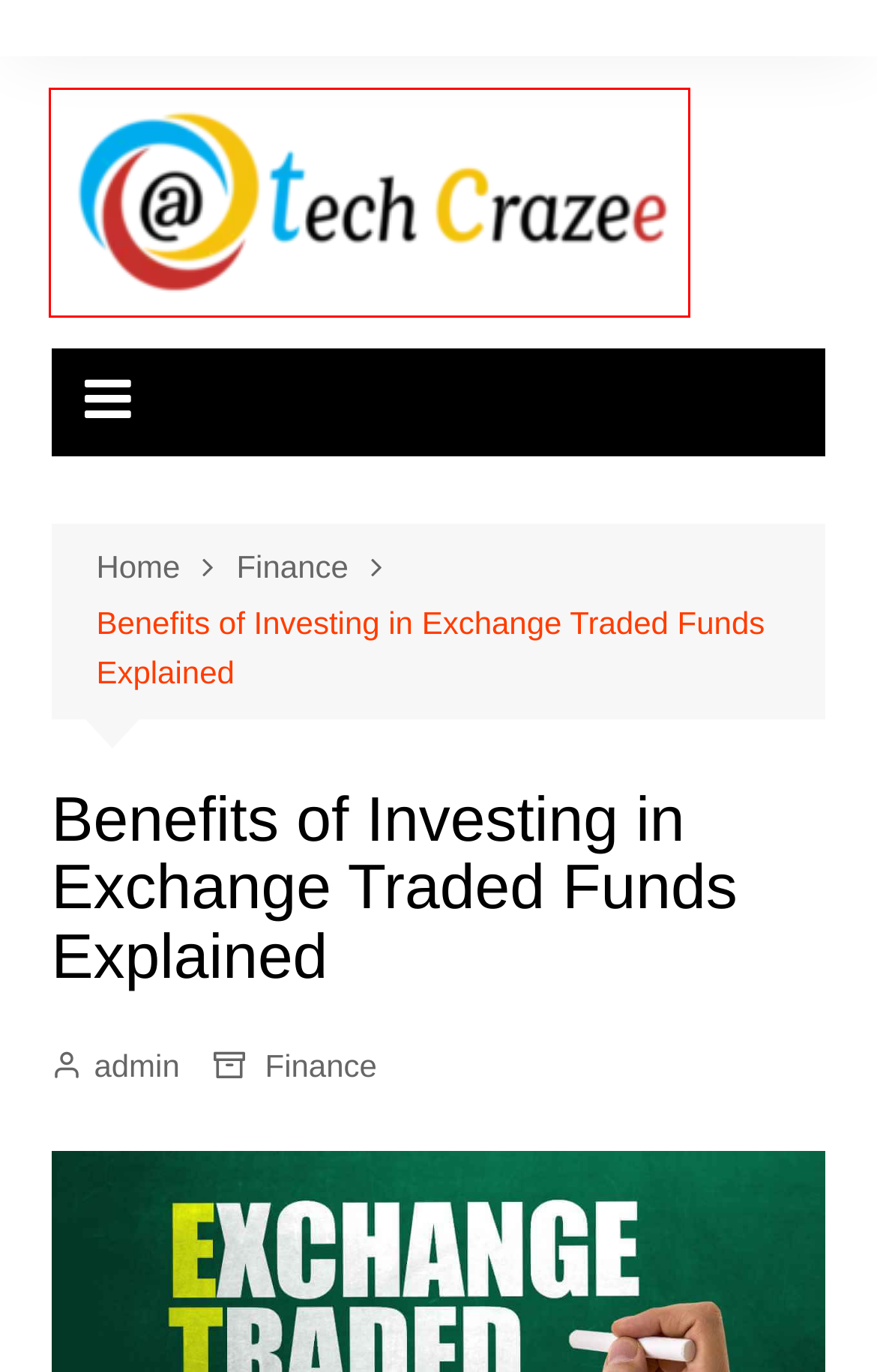Given a screenshot of a webpage with a red bounding box around a UI element, please identify the most appropriate webpage description that matches the new webpage after you click on the element. Here are the candidates:
A. Tech Crazee - Information Hub
B. About Us
C. 13377x: Torrent Free Movies, Games, Music, and TV Series
D. Making the Most of IPL Fantasy Cricket: Key Insights and Strategies
E. Driving Business Continuity Through Resilient IT Infrastructures
F. Keeping on Top of Data with AI
G. Entering the Future: A Manual for Escalator Modernization
H. Finance Archives - Tech Crazee

A